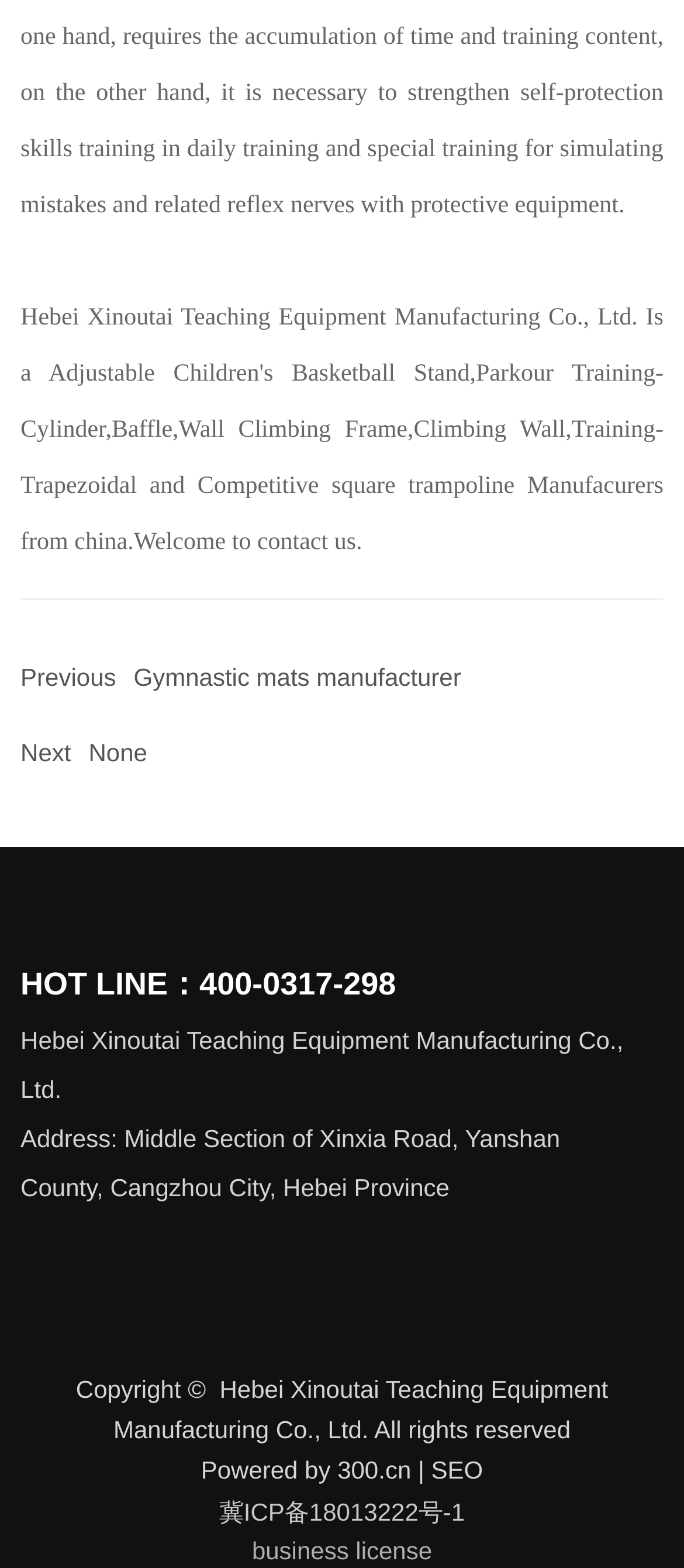Please reply to the following question using a single word or phrase: 
What is the business license number?

冀ICP备18013222号-1